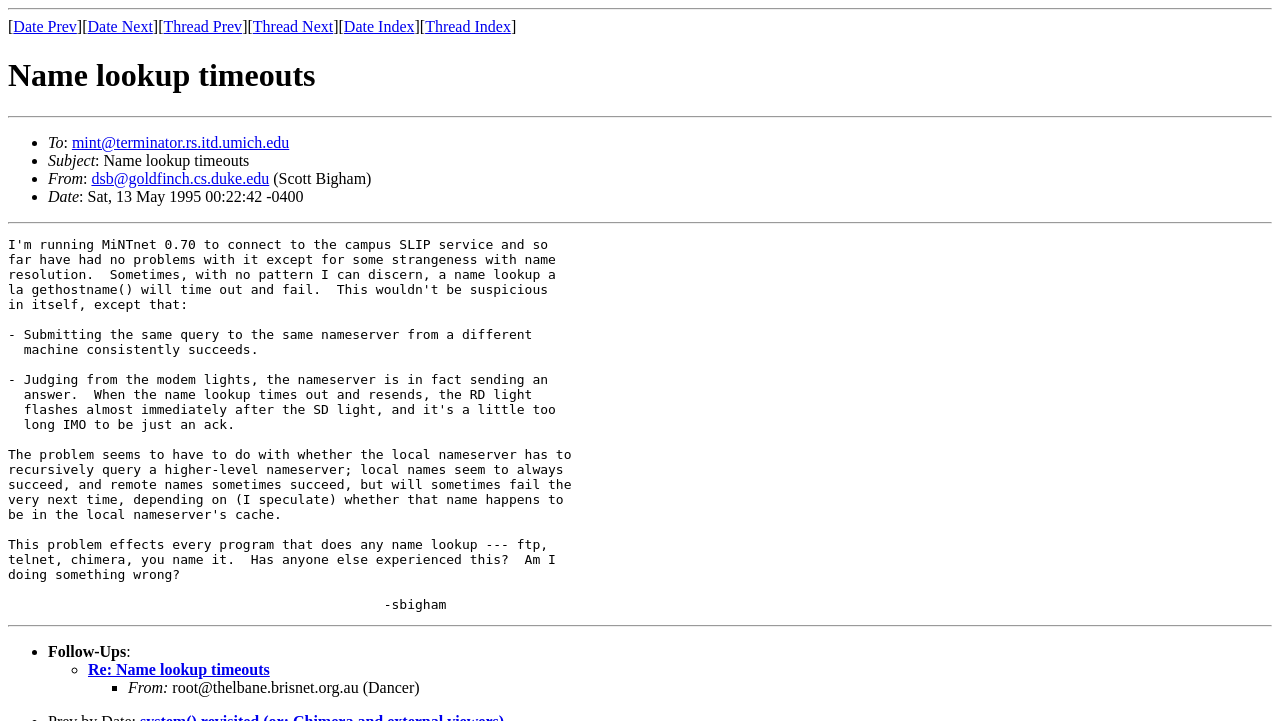Determine the bounding box coordinates for the region that must be clicked to execute the following instruction: "Go to previous date".

[0.01, 0.025, 0.06, 0.049]